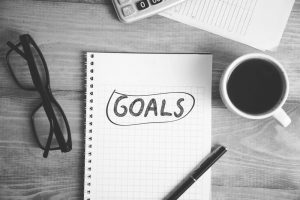Analyze the image and provide a detailed answer to the question: What is suggested by the blank notepad in the background?

The caption implies that the blank notepad in the background provides space for further notes or ideas, reflecting an environment conducive to focused work and thought.